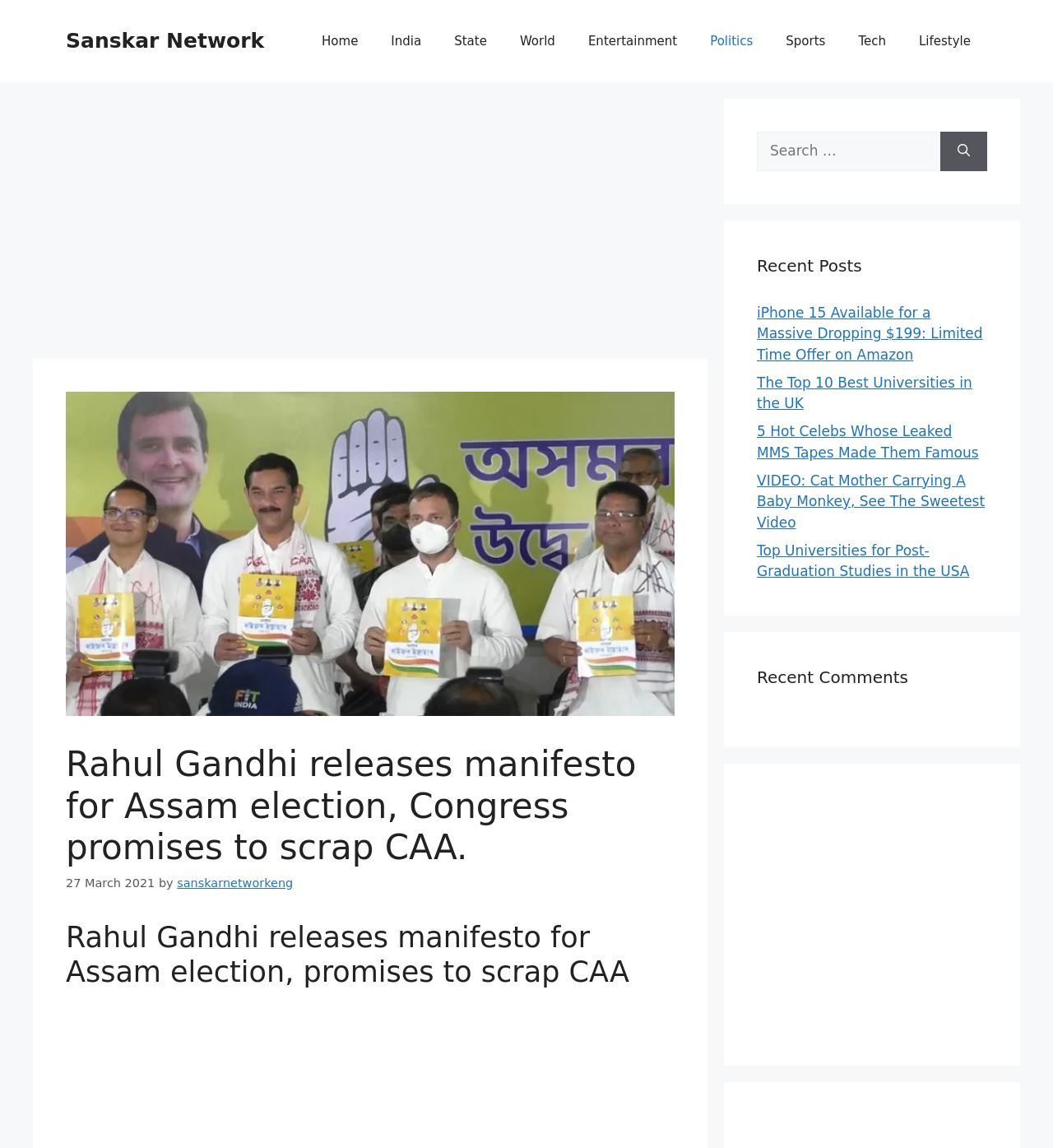Provide a single word or phrase answer to the question: 
What is the date of the article?

27 March 2021